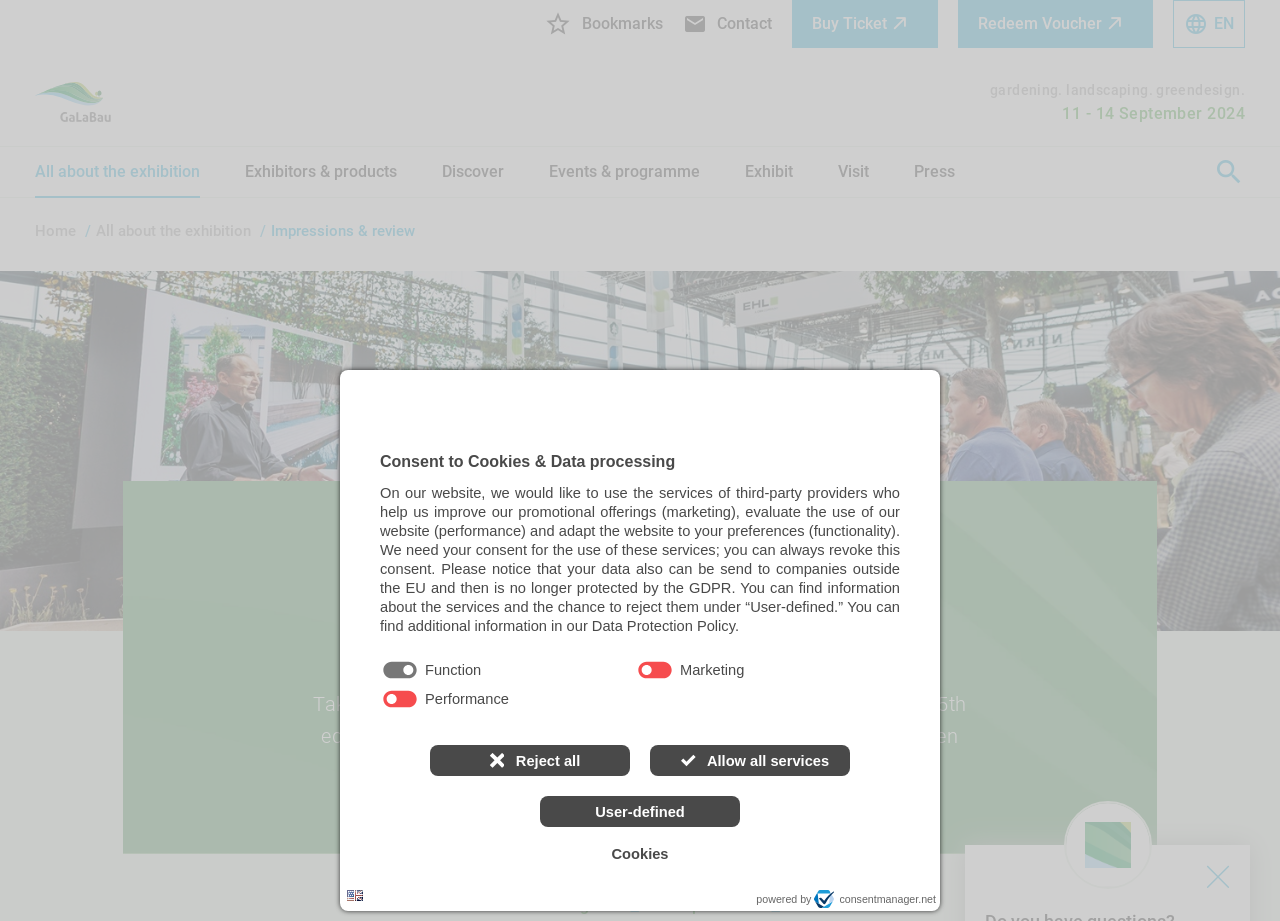What is the language of the webpage?
Using the picture, provide a one-word or short phrase answer.

English